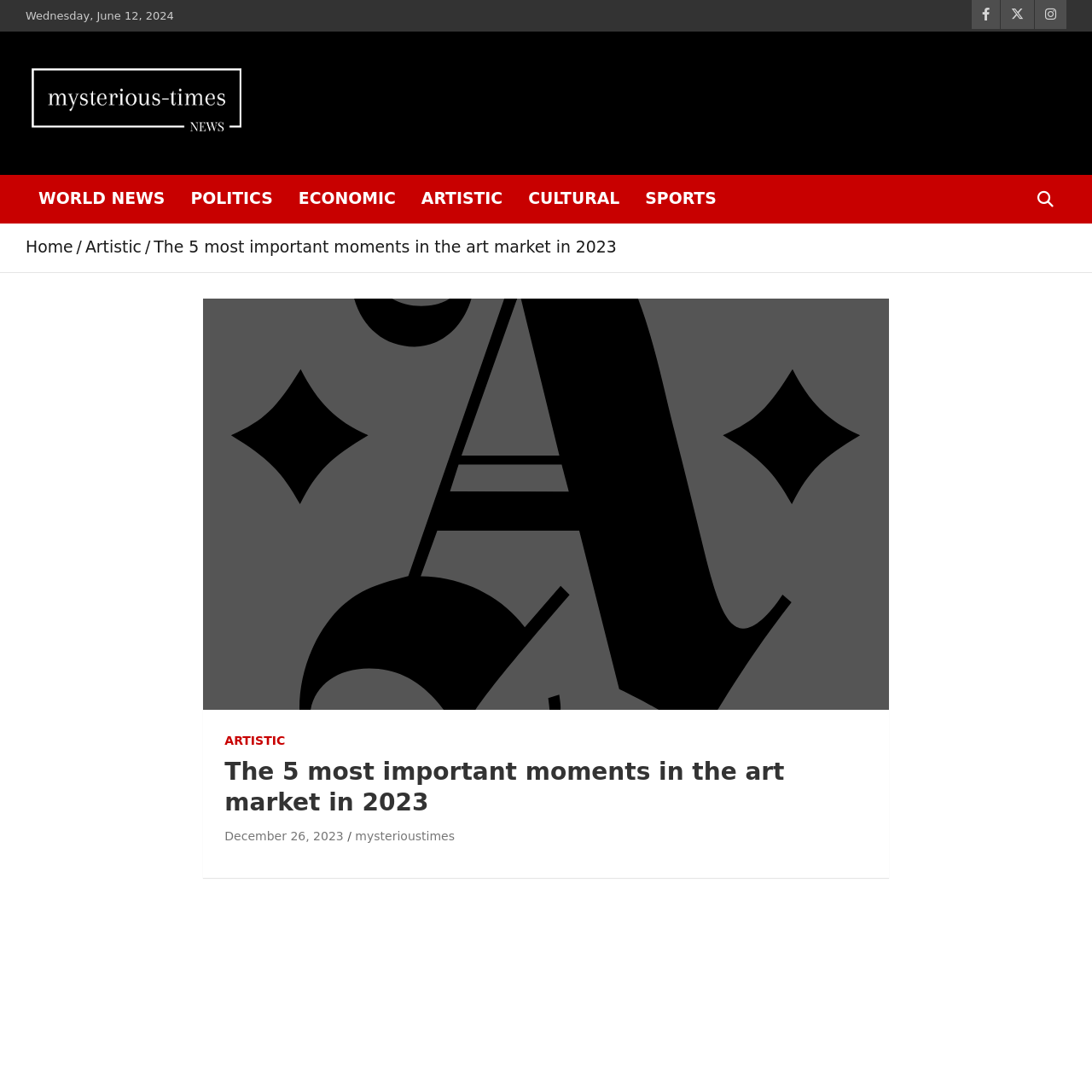Please provide a detailed answer to the question below based on the screenshot: 
What is the date of the article?

I found the date of the article by looking at the top of the webpage, where it says 'Wednesday, June 12, 2024'.